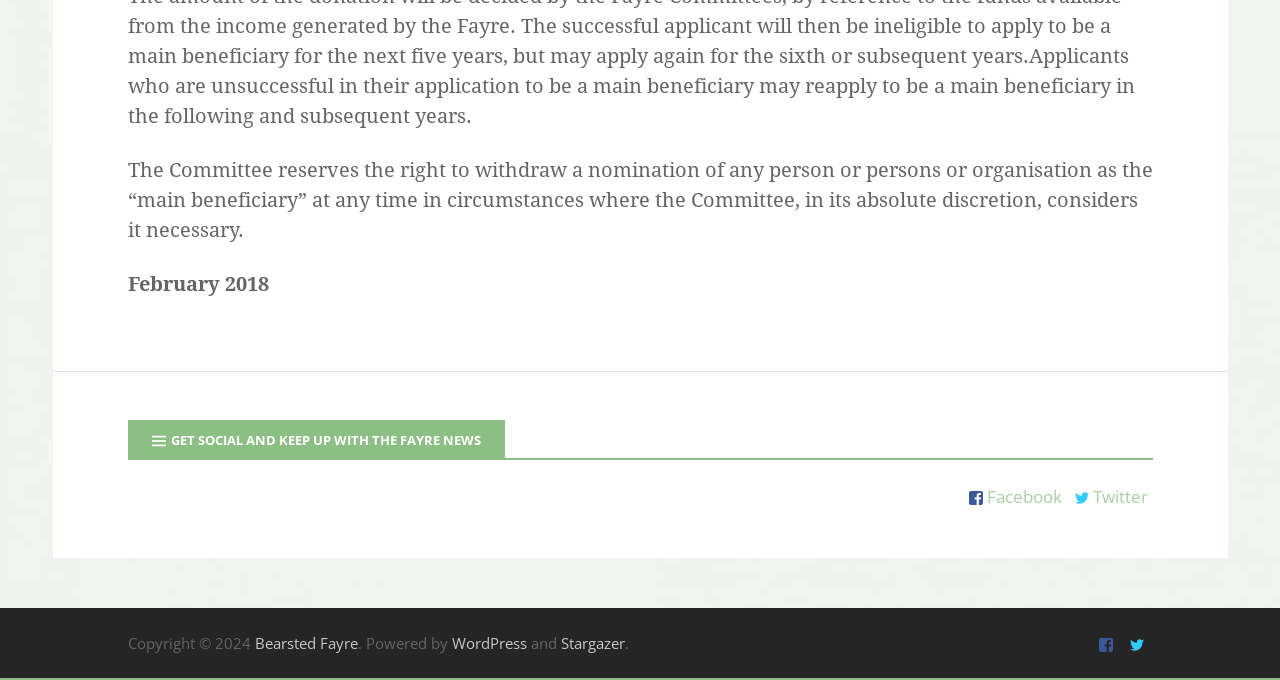Provide the bounding box coordinates for the UI element described in this sentence: "Twitter". The coordinates should be four float values between 0 and 1, i.e., [left, top, right, bottom].

[0.879, 0.929, 0.9, 0.962]